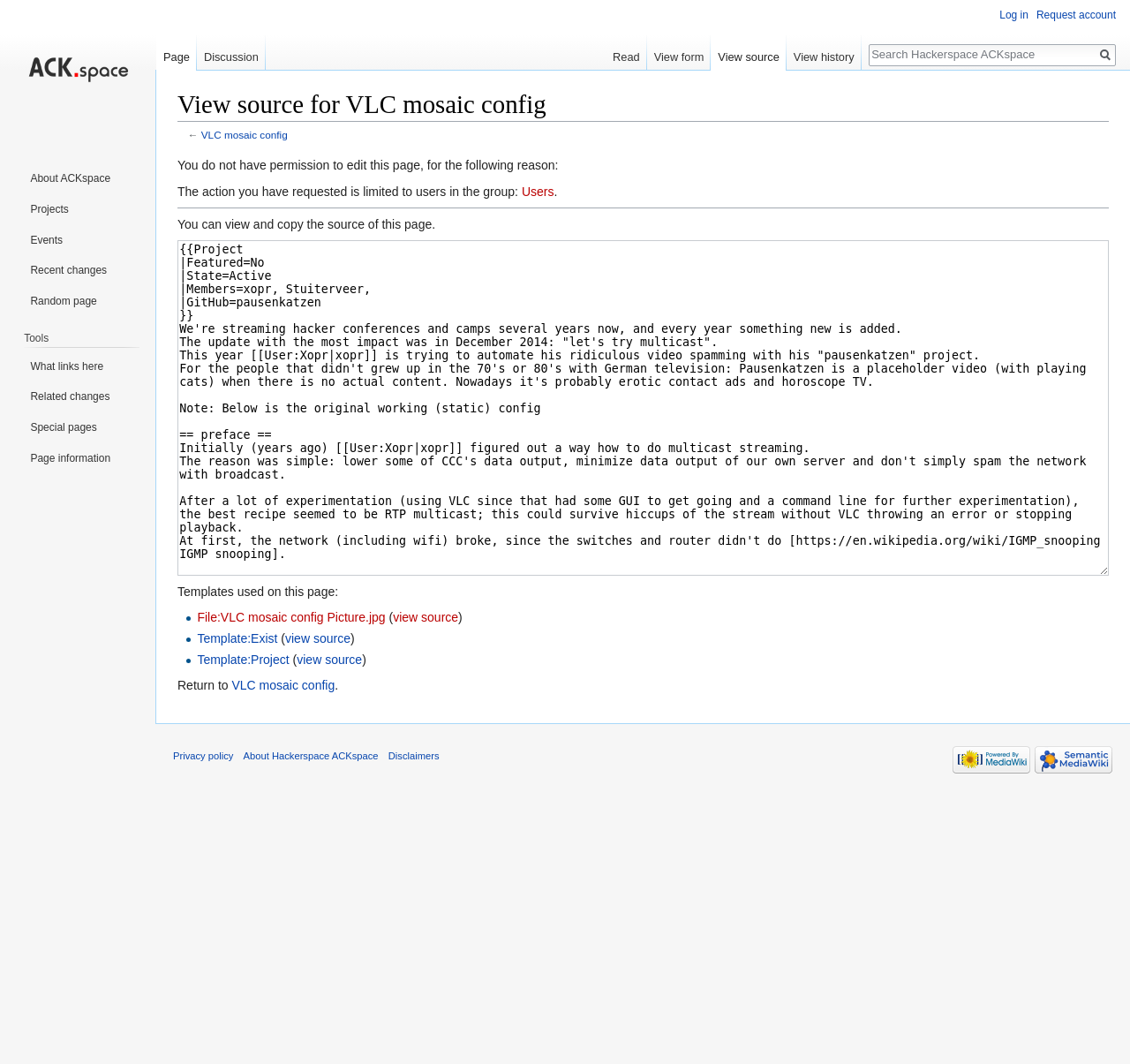Determine the bounding box coordinates for the area that should be clicked to carry out the following instruction: "View source".

[0.629, 0.033, 0.696, 0.067]